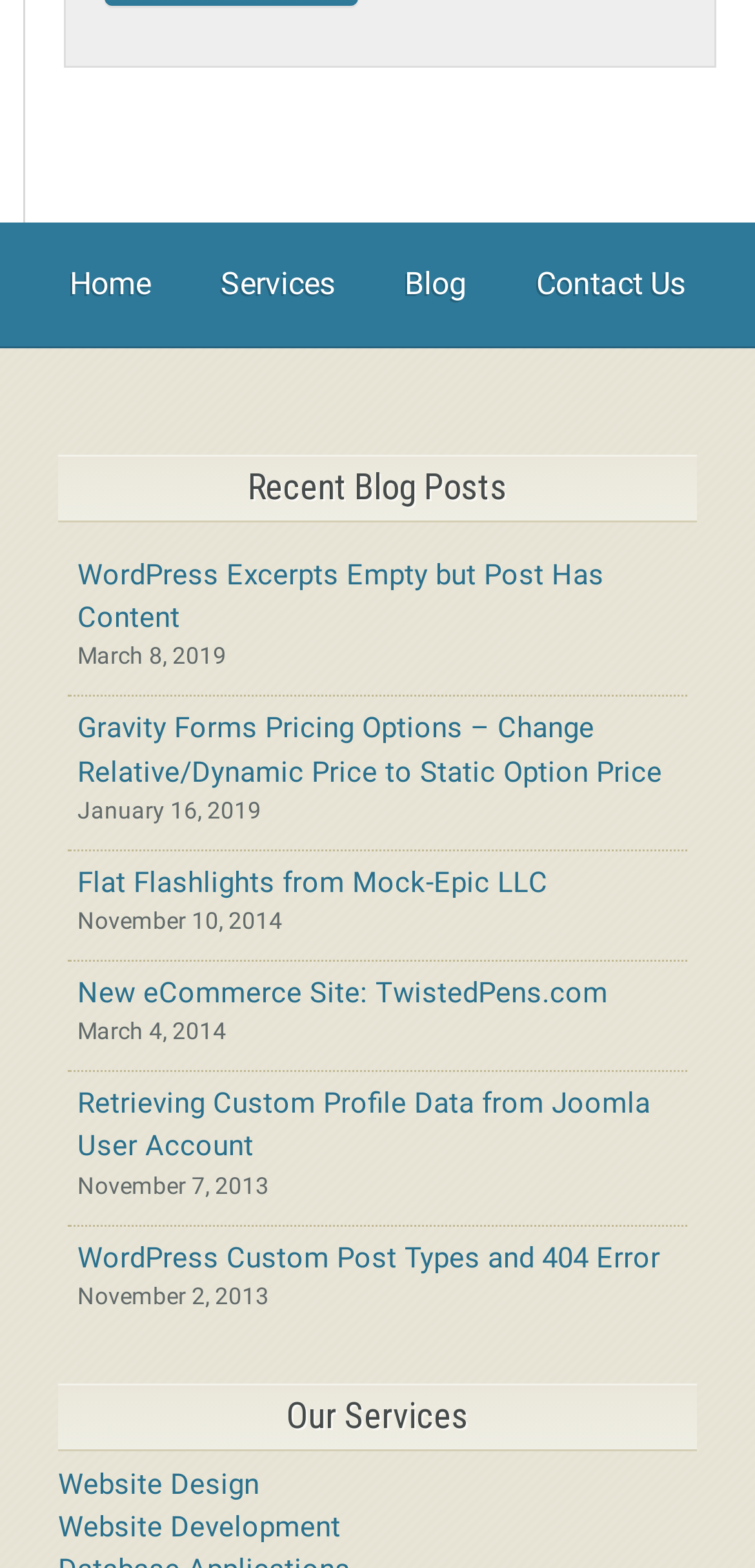Provide the bounding box coordinates for the UI element that is described as: "New eCommerce Site: TwistedPens.com".

[0.103, 0.622, 0.805, 0.644]